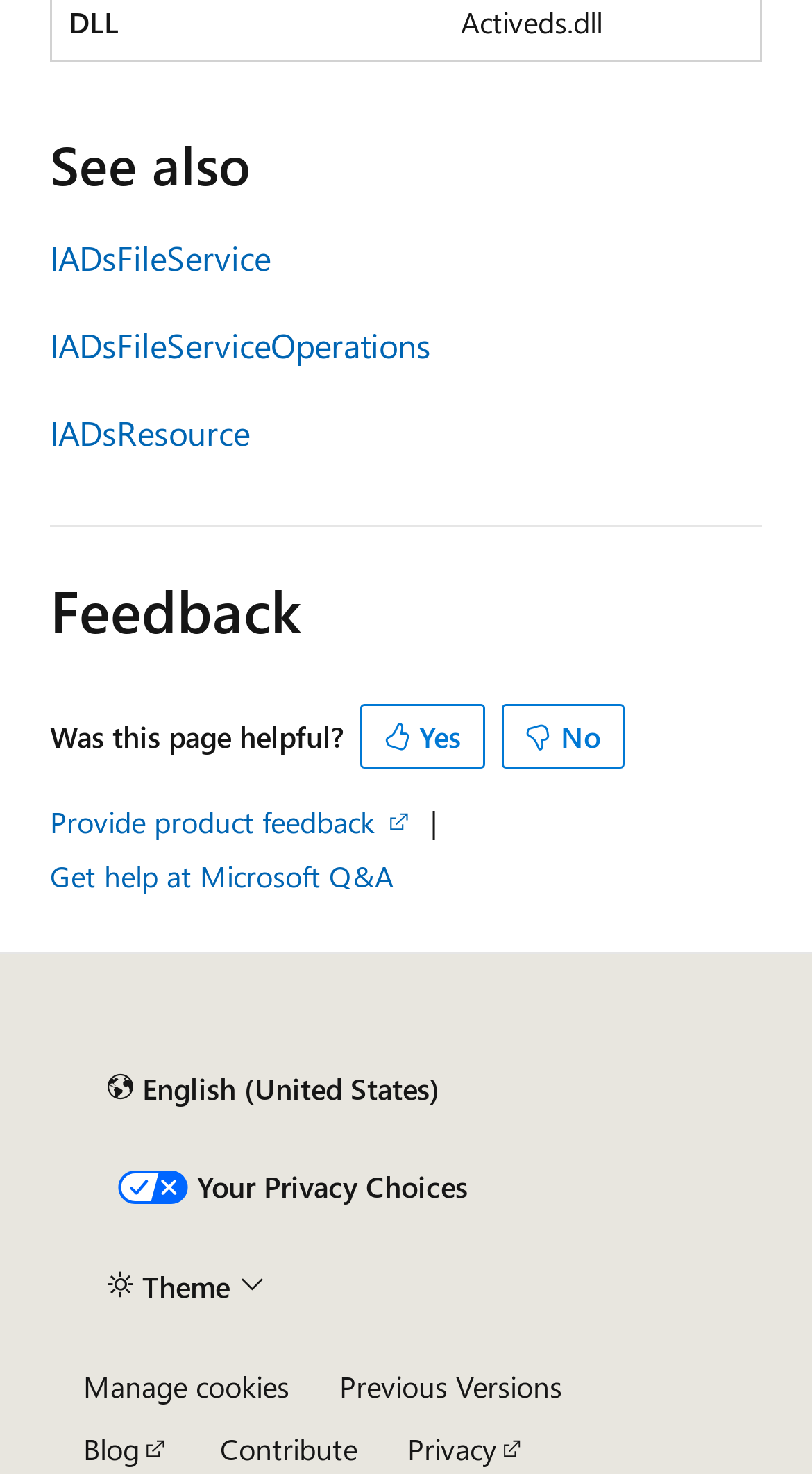Please determine the bounding box coordinates of the element to click on in order to accomplish the following task: "Click on the 'Theme' button". Ensure the coordinates are four float numbers ranging from 0 to 1, i.e., [left, top, right, bottom].

[0.103, 0.85, 0.356, 0.894]